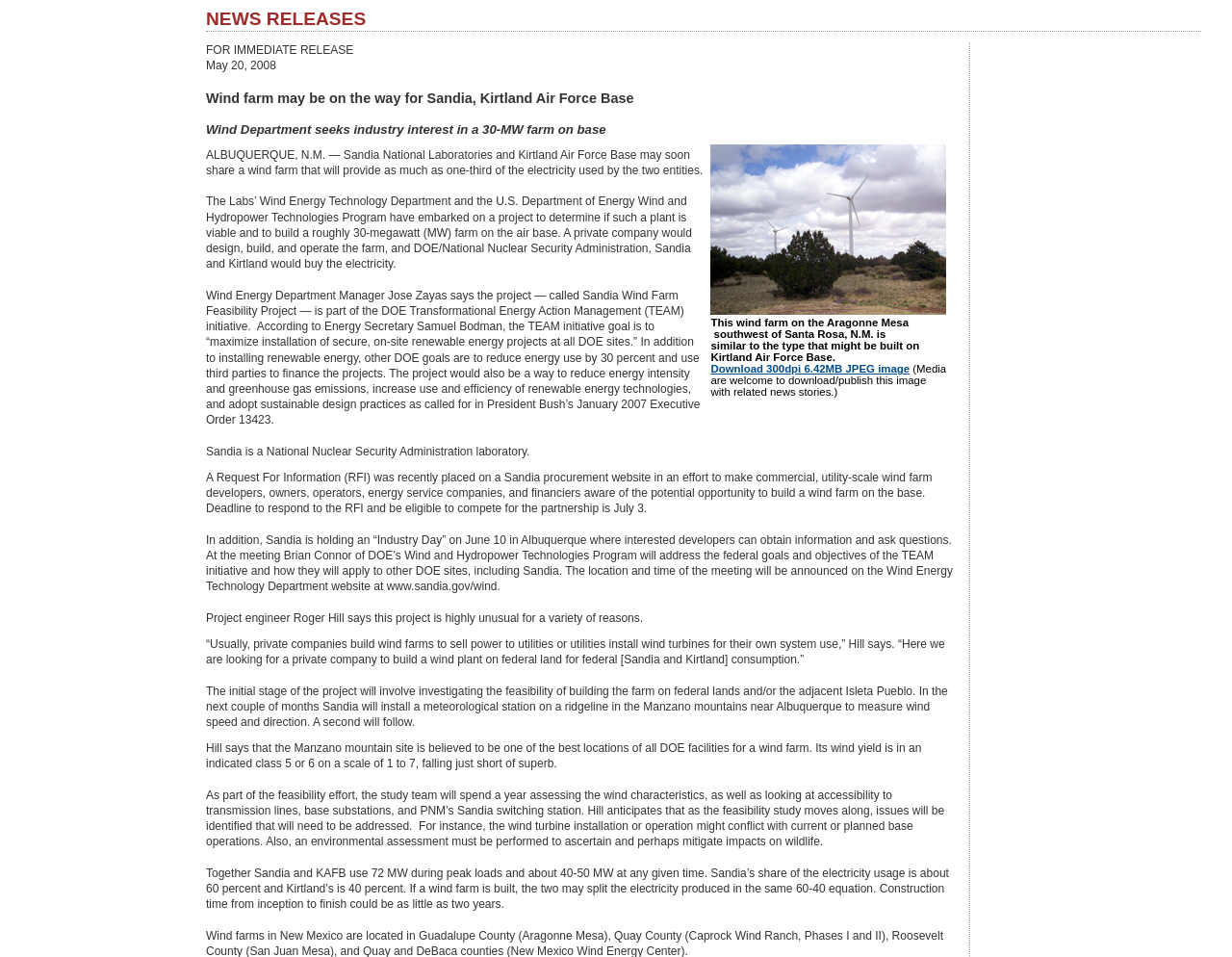Using a single word or phrase, answer the following question: 
What is the goal of the TEAM initiative?

Maximize installation of renewable energy